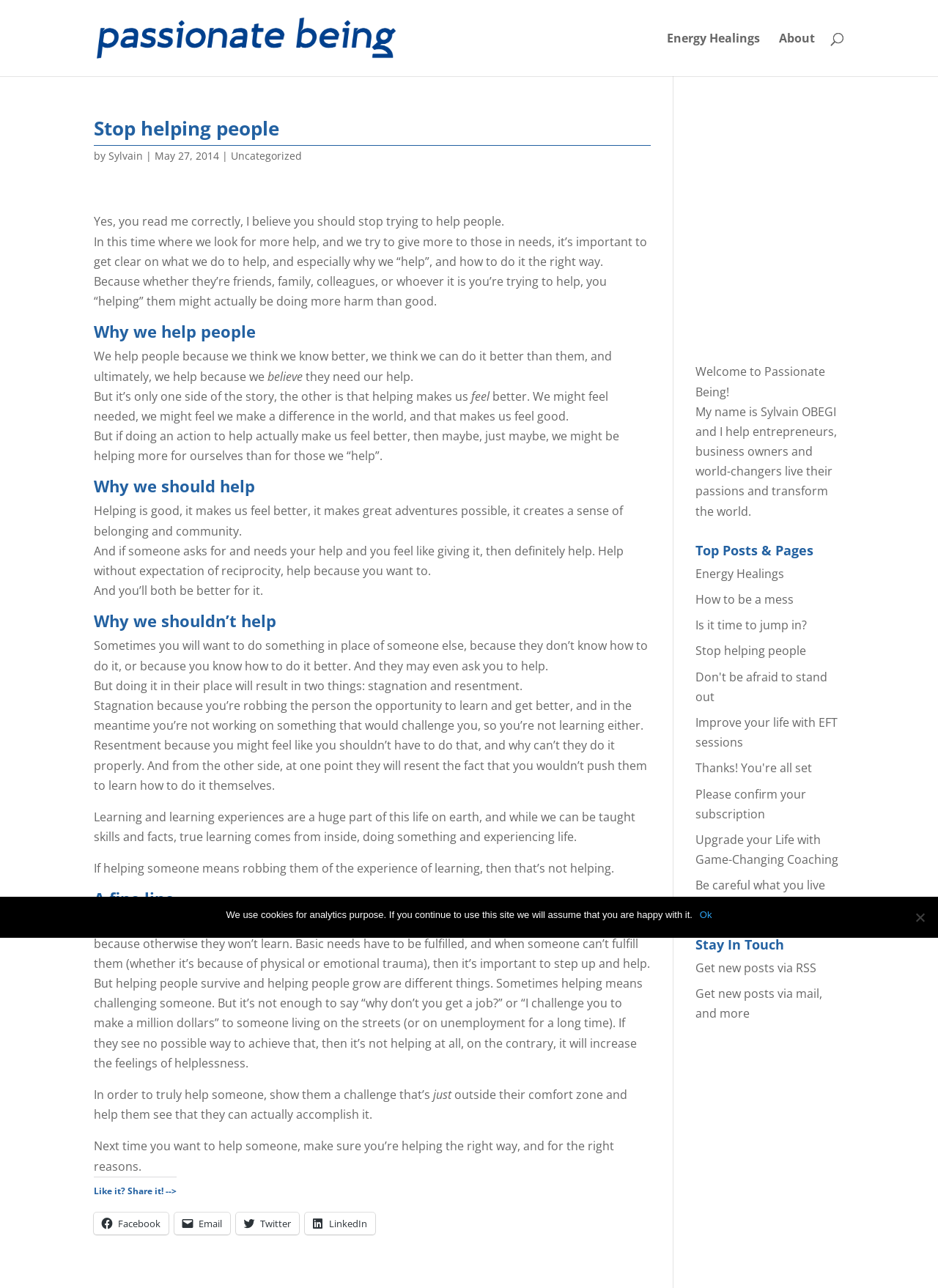What is the consequence of doing something in place of someone else?
Based on the screenshot, give a detailed explanation to answer the question.

According to the article, doing something in place of someone else will result in two things: stagnation because the person is robbed of the opportunity to learn and get better, and resentment because the person might feel like they shouldn't have to do that.